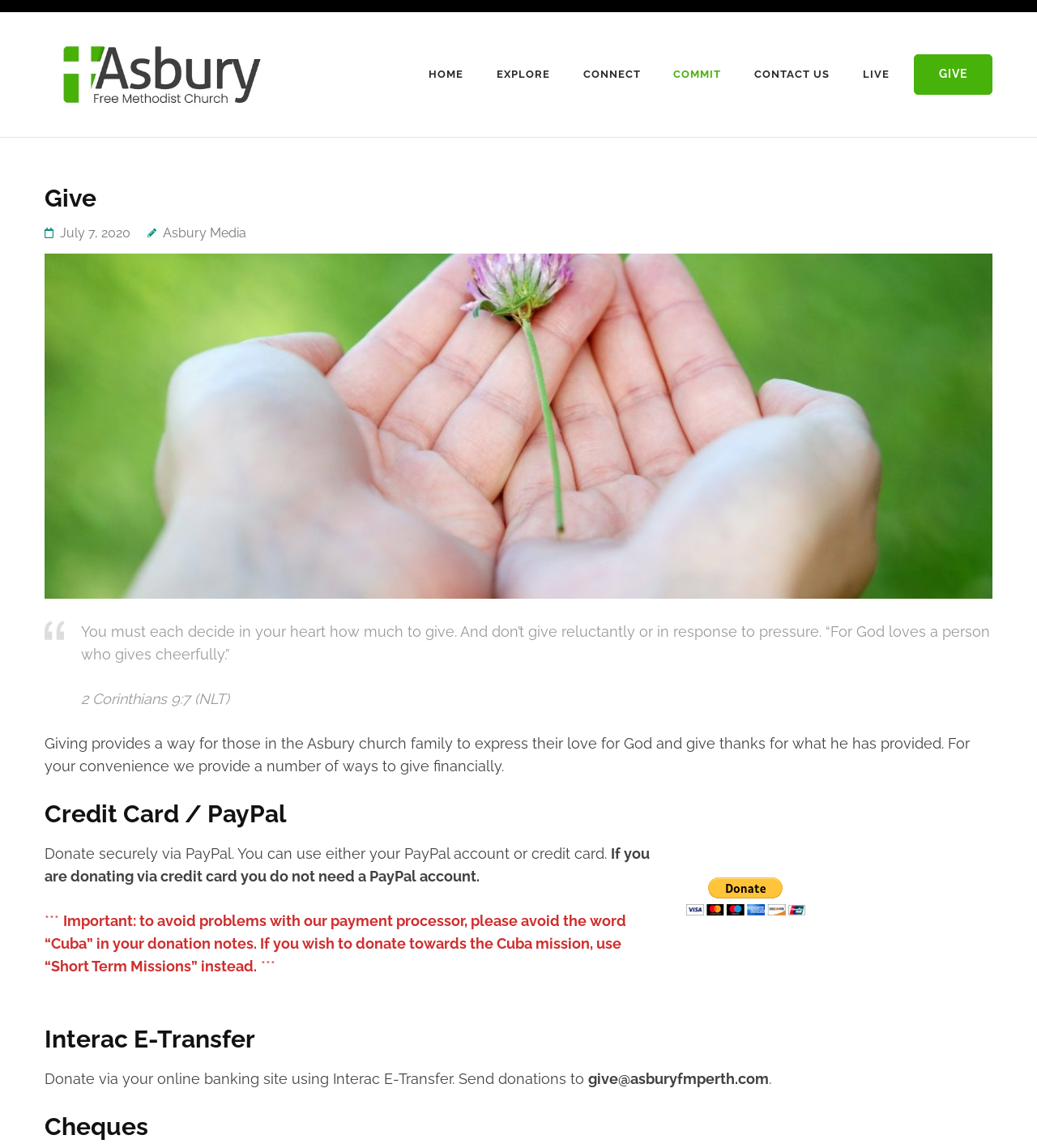Write an exhaustive caption that covers the webpage's main aspects.

The webpage is about giving and donations to Asbury Free Methodist Church. At the top, there is a logo of the church, accompanied by a link to the church's homepage. Below the logo, there is a navigation menu with links to different sections of the website, including "HOME", "EXPLORE", "CONNECT", "COMMIT", "CONTACT US", and "LIVE".

The main content of the page is divided into sections. The first section has a heading "Give" and a subheading with a quote from 2 Corinthians 9:7. Below the quote, there is a paragraph explaining the importance of giving and expressing gratitude to God.

The next section is about different ways to give financially. There are three options: Credit Card/PayPal, Interac E-Transfer, and Cheques. The Credit Card/PayPal section has a brief description and a "Donate with PayPal" button. There is also a note about avoiding the word "Cuba" in donation notes.

The Interac E-Transfer section provides instructions on how to donate via online banking, including the email address to send donations to. The Cheques section is the last option, but there is no additional information provided.

Throughout the page, there are no images other than the church's logo at the top. The layout is organized, with clear headings and concise text, making it easy to navigate and understand the different options for giving.